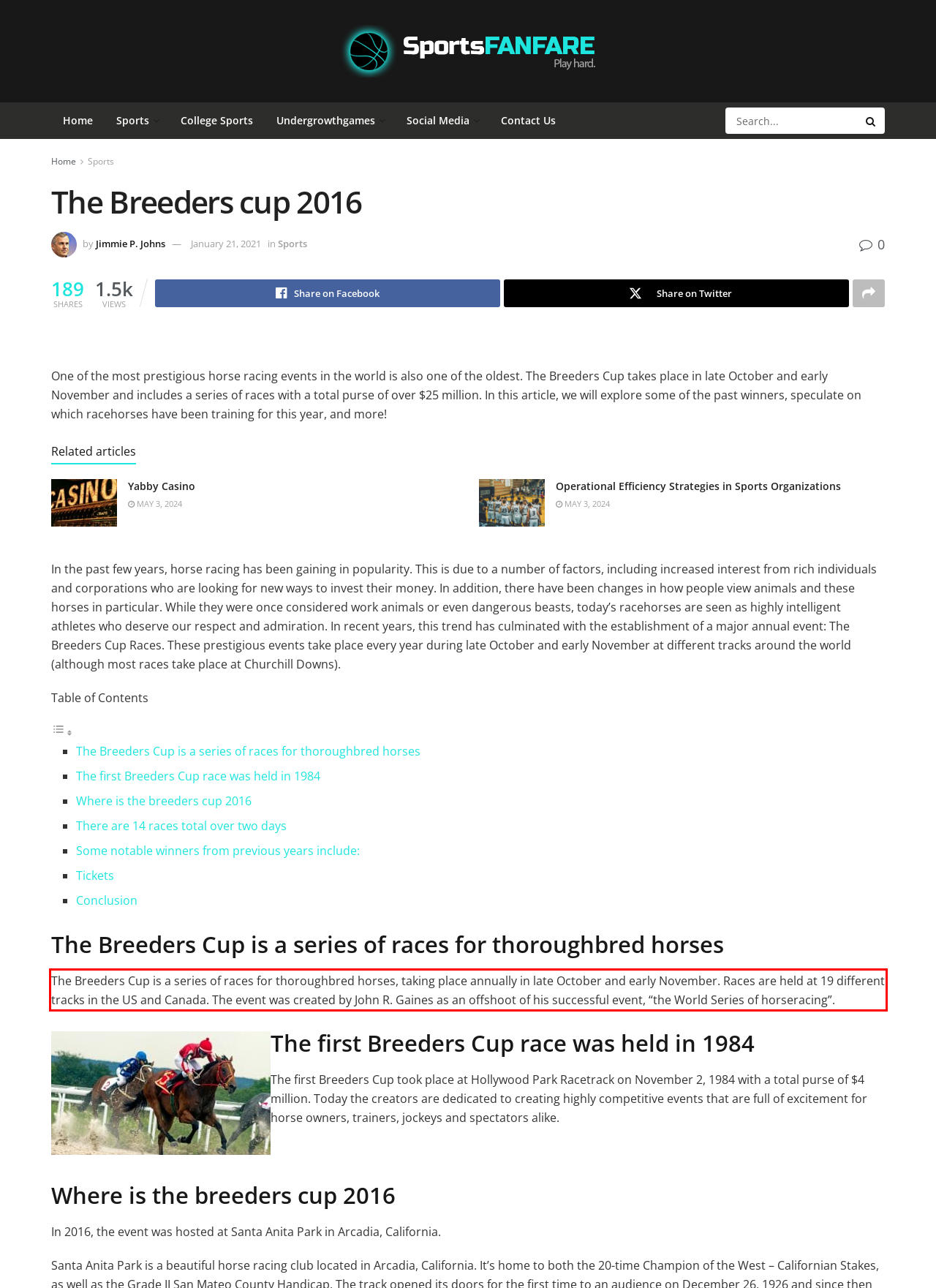Please look at the screenshot provided and find the red bounding box. Extract the text content contained within this bounding box.

The Breeders Cup is a series of races for thoroughbred horses, taking place annually in late October and early November. Races are held at 19 different tracks in the US and Canada. The event was created by John R. Gaines as an offshoot of his successful event, “the World Series of horseracing”.